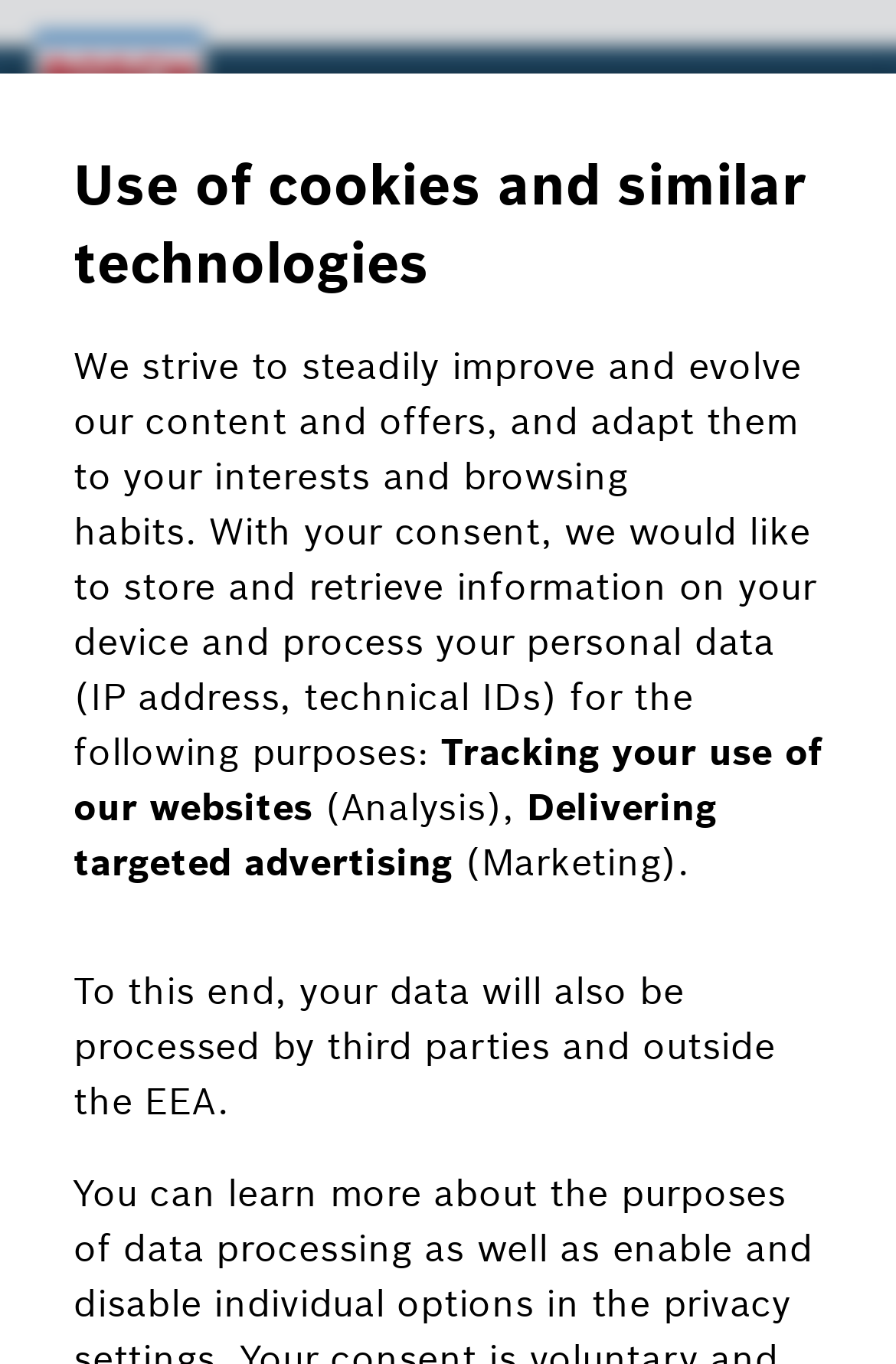Detail the various sections and features of the webpage.

This webpage appears to be the homepage of Bosch Car Service, a car maintenance and repair service provider. At the top left corner, there is a logo of Bosch Car Service, accompanied by a link to the homepage. Below the logo, there is a search bar where users can enter their suburb or postal code to find a workshop. The search bar is flanked by two buttons: "Open search" on the left and a submit button on the right.

The main content of the page is divided into two sections. The top section contains a brief introduction to the service, stating that they service all car makes and models following a set of maintenance procedures at intervals. Below this introduction, there is a diagnostic scan that pinpoints underlying issues.

The bottom section of the page is dedicated to explaining how the service uses and processes user data. There are several paragraphs of text explaining the purposes of data collection, including tracking website usage and delivering targeted advertising. The text also mentions that user data will be processed by third parties and outside the European Economic Area (EEA).

On the top right corner of the page, there are several links to other sections of the website, including "Home", "Services", "Inspection & Checks", and "Minor or Major Service". Below these links, there is a large image related to inspection and checks. At the very bottom of the page, there is a heading that encourages users to stay safe with regular car servicing from Bosch Car Service.